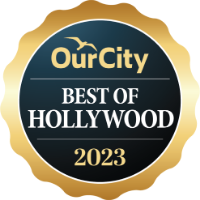Explain what is happening in the image with as much detail as possible.

This image showcases a prestigious award badge titled "Best of Hollywood 2023," presented by OurCity. The design features a circular emblem with a classic black background framed in a golden circular border. In the center, the words "BEST OF HOLLYWOOD" are prominently displayed, underlining the accolade's significance. Below, the year "2023" is presented, confirming the award's current relevance. This badge symbolizes recognition of excellence in the vibrant community of Hollywood, Florida, celebrating outstanding performances, services, or establishments within the area. The use of elegant colors and an authoritative layout enhances its prestigious feel, making it a notable mark of achievement.